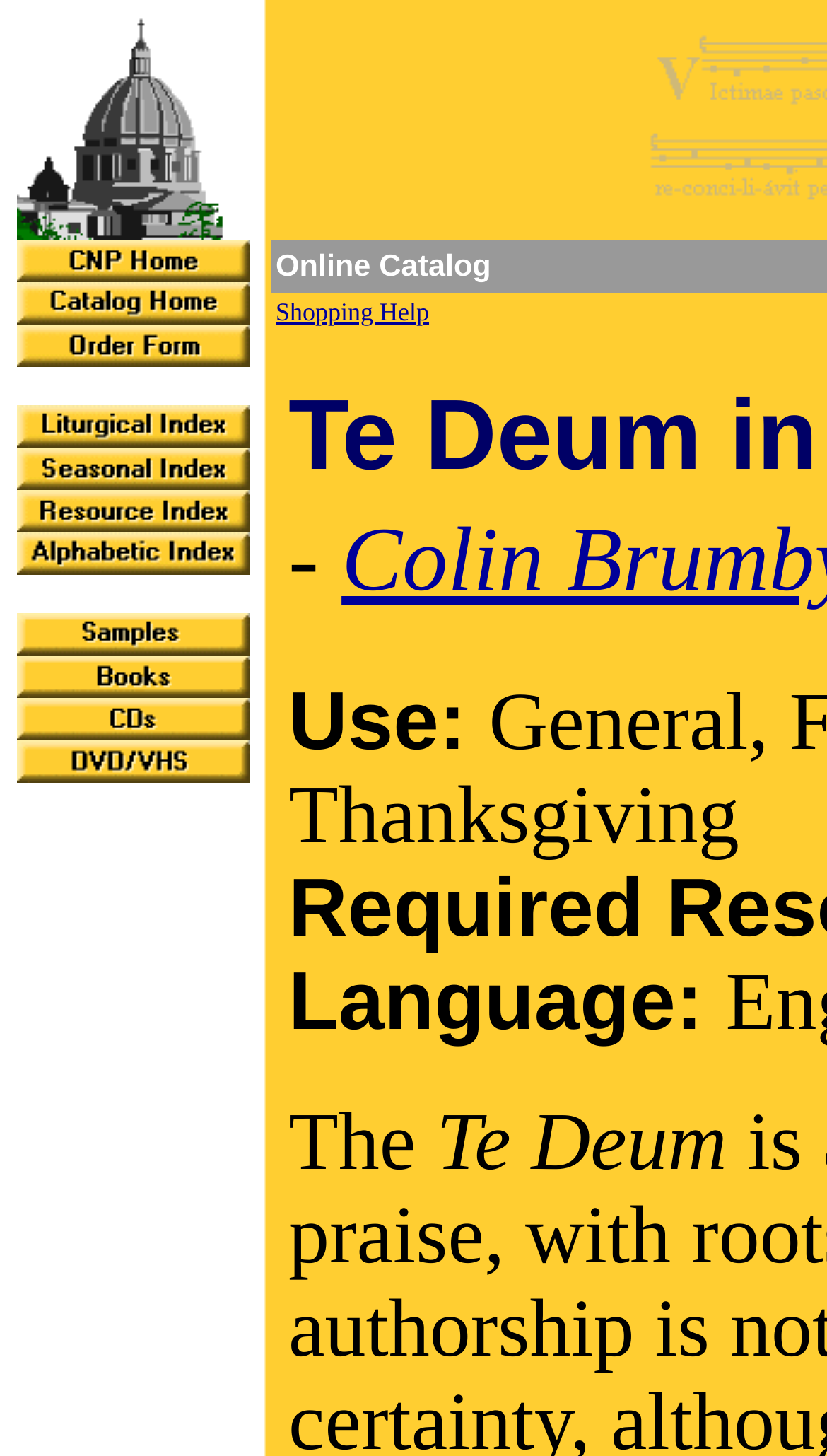Refer to the image and provide a thorough answer to this question:
Is there a help section for shopping?

There is a link 'Shopping Help' located below the navigation bar, which suggests that there is a help section available for users who need assistance with shopping on this website.